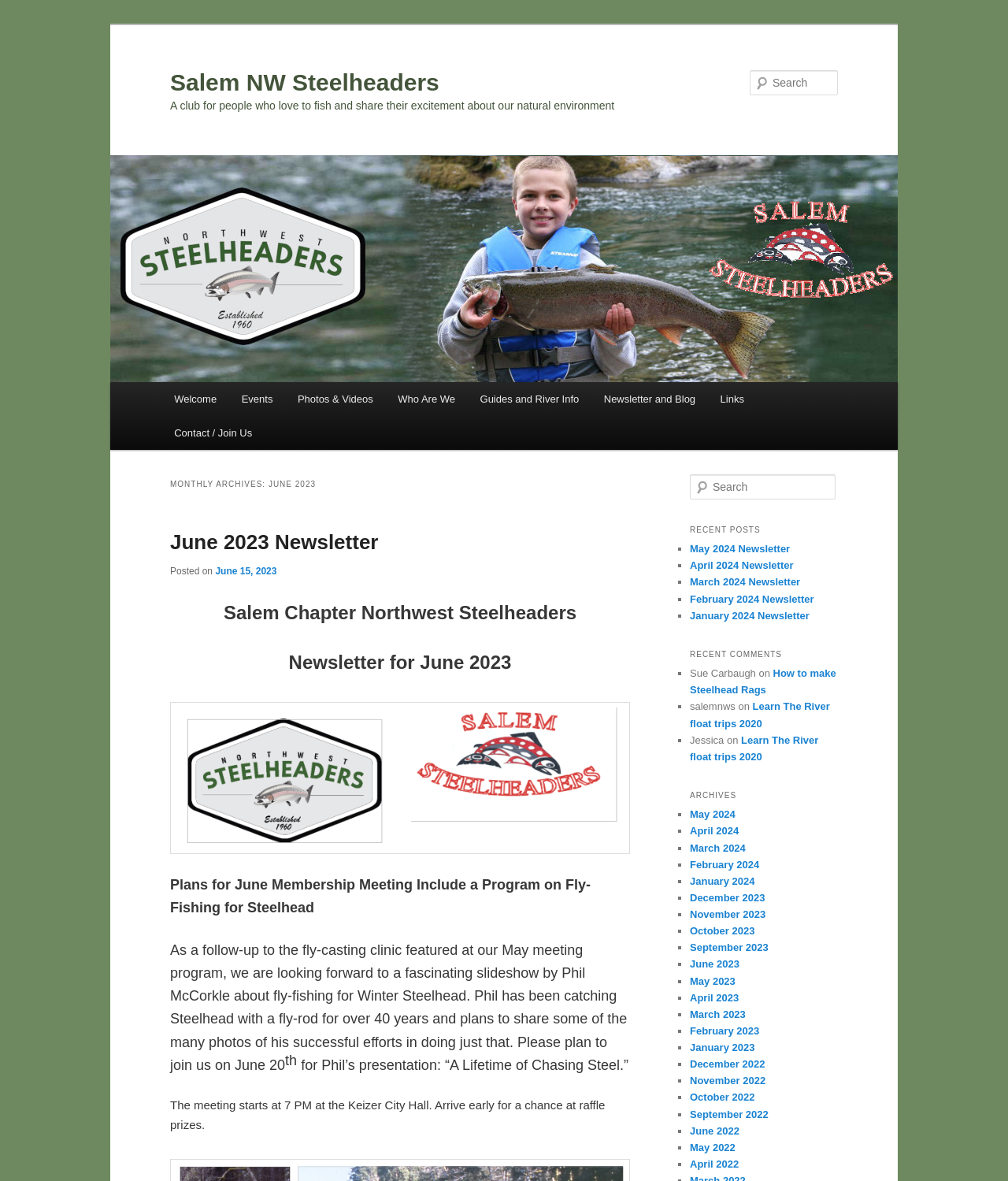Construct a comprehensive caption that outlines the webpage's structure and content.

The webpage is about the Salem NW Steelheaders, a club for people who love to fish and share their excitement about the natural environment. At the top, there is a heading with the club's name, followed by a link to the same name. Below this, there is a heading that describes the club's purpose.

On the left side, there is a menu with links to various pages, including "Welcome", "Events", "Photos & Videos", and more. Below this menu, there is a section with a heading "MONTHLY ARCHIVES: JUNE 2023" that contains a newsletter for June 2023. The newsletter has a heading, a link to the newsletter, and a paragraph of text that describes the plans for the June membership meeting, including a program on fly-fishing for steelhead.

To the right of the menu, there is a search bar with a label "Search" and a textbox to input search queries. Below this, there is a section with a heading "RECENT POSTS" that lists several newsletters from previous months, each with a link to the newsletter. Further down, there is a section with a heading "RECENT COMMENTS" that lists several comments from users, each with a link to the comment.

At the bottom, there is a section with a heading "ARCHIVES" that lists several months, each with a link to the archive for that month.